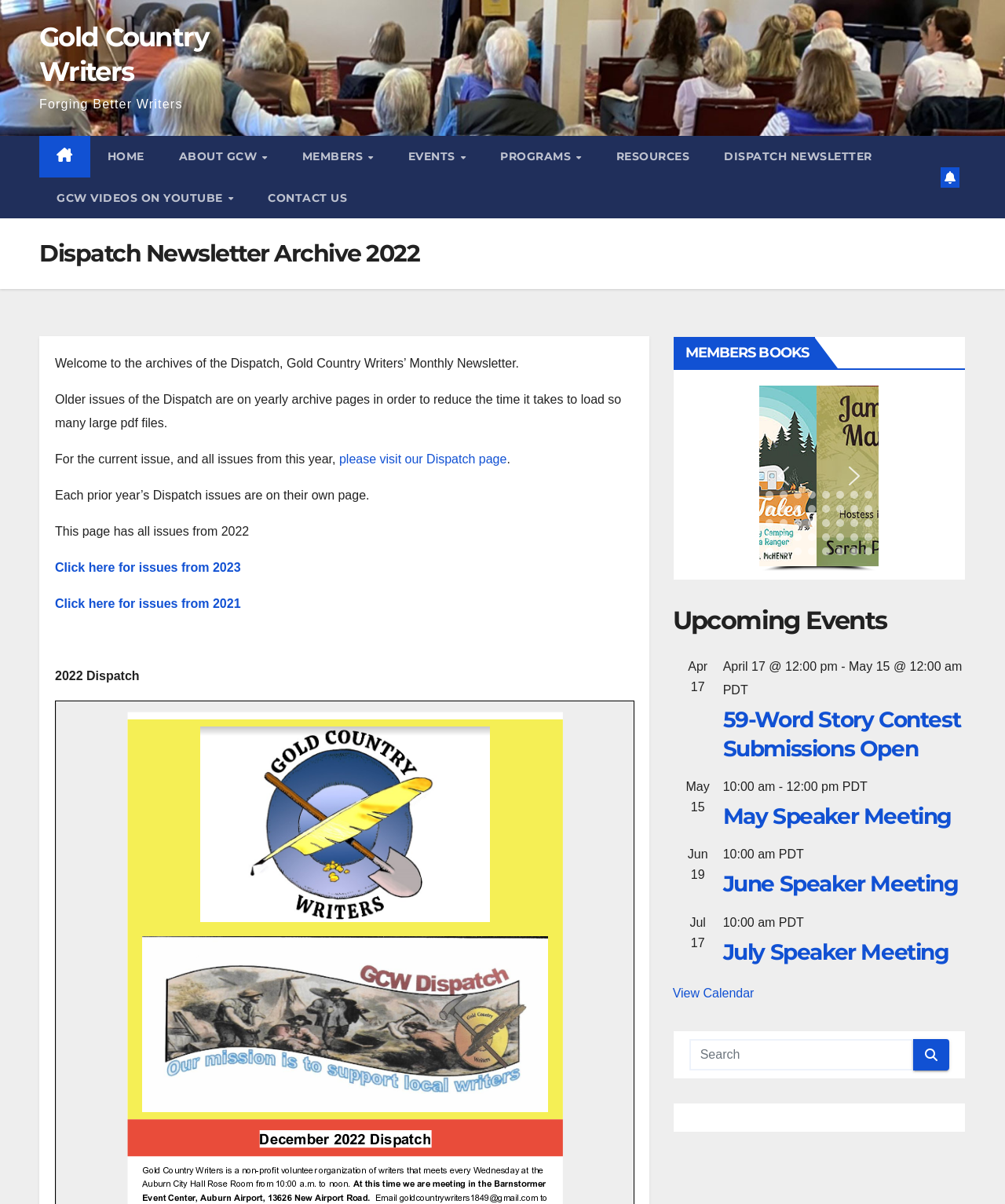Please specify the bounding box coordinates of the clickable region to carry out the following instruction: "Click on the 'Click here for issues from 2023' link". The coordinates should be four float numbers between 0 and 1, in the format [left, top, right, bottom].

[0.055, 0.466, 0.24, 0.477]